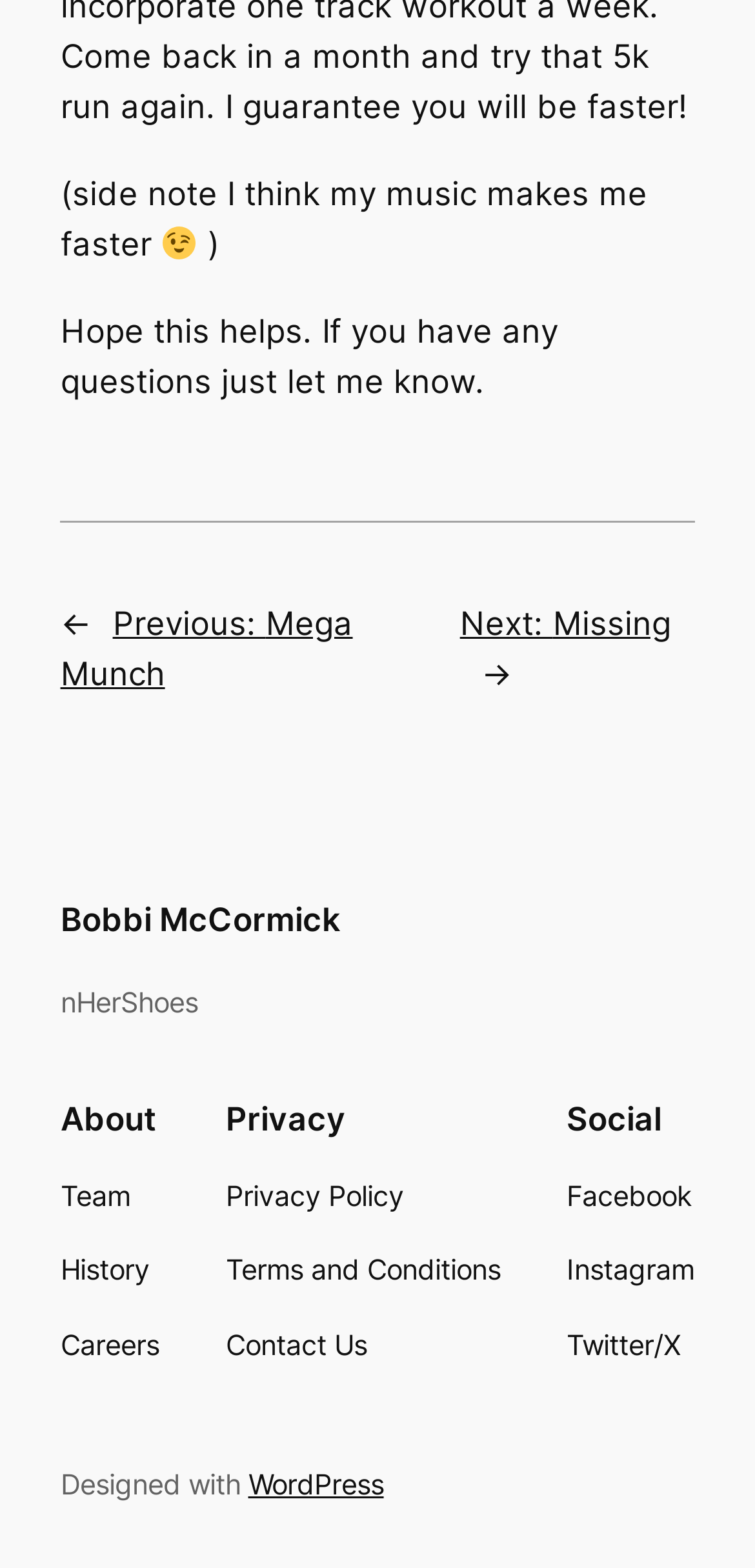Show the bounding box coordinates for the HTML element described as: "Terms and Conditions".

[0.299, 0.797, 0.663, 0.824]